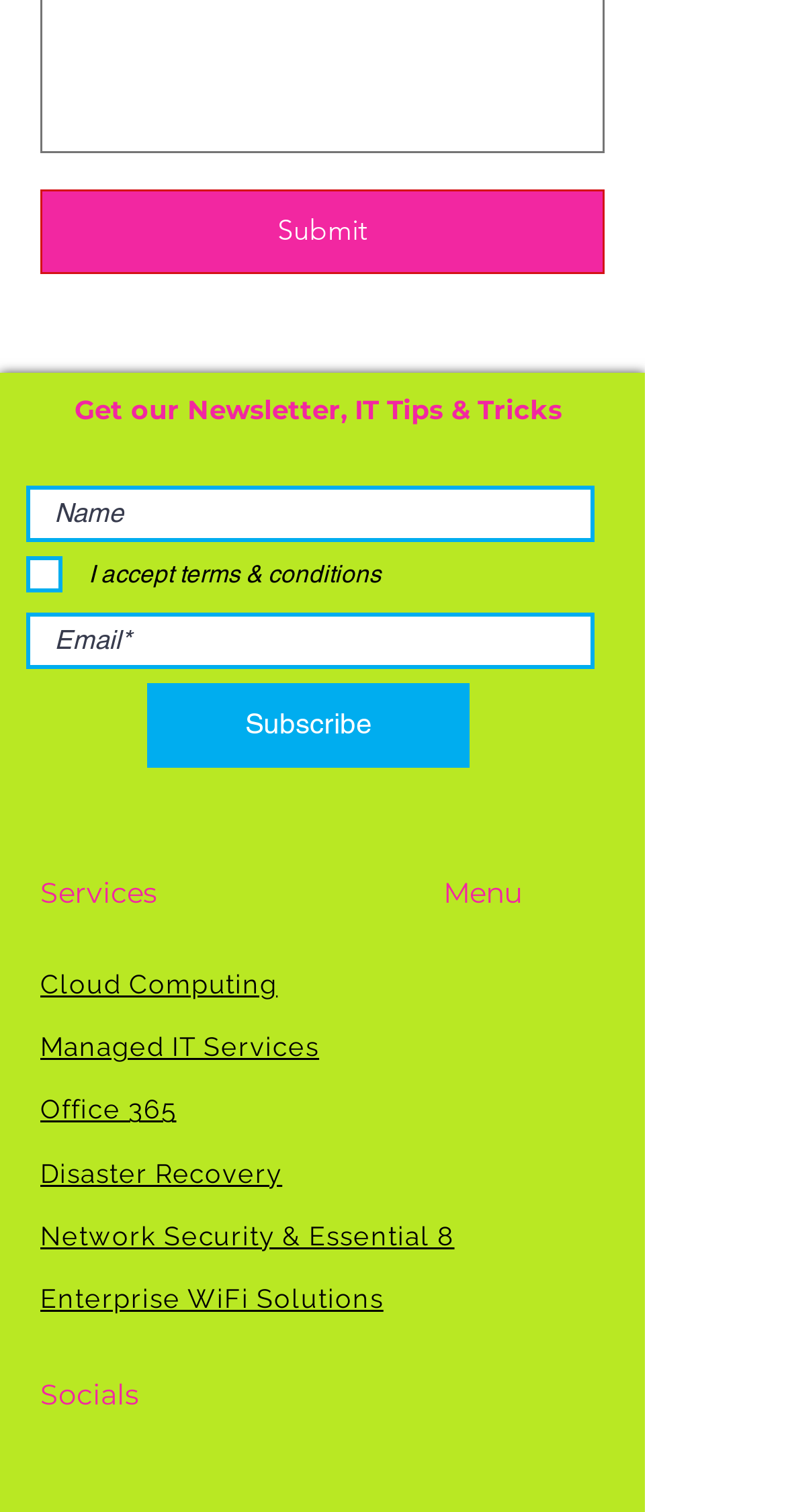Locate the bounding box coordinates of the element to click to perform the following action: 'Enter your name'. The coordinates should be given as four float values between 0 and 1, in the form of [left, top, right, bottom].

[0.033, 0.321, 0.756, 0.359]